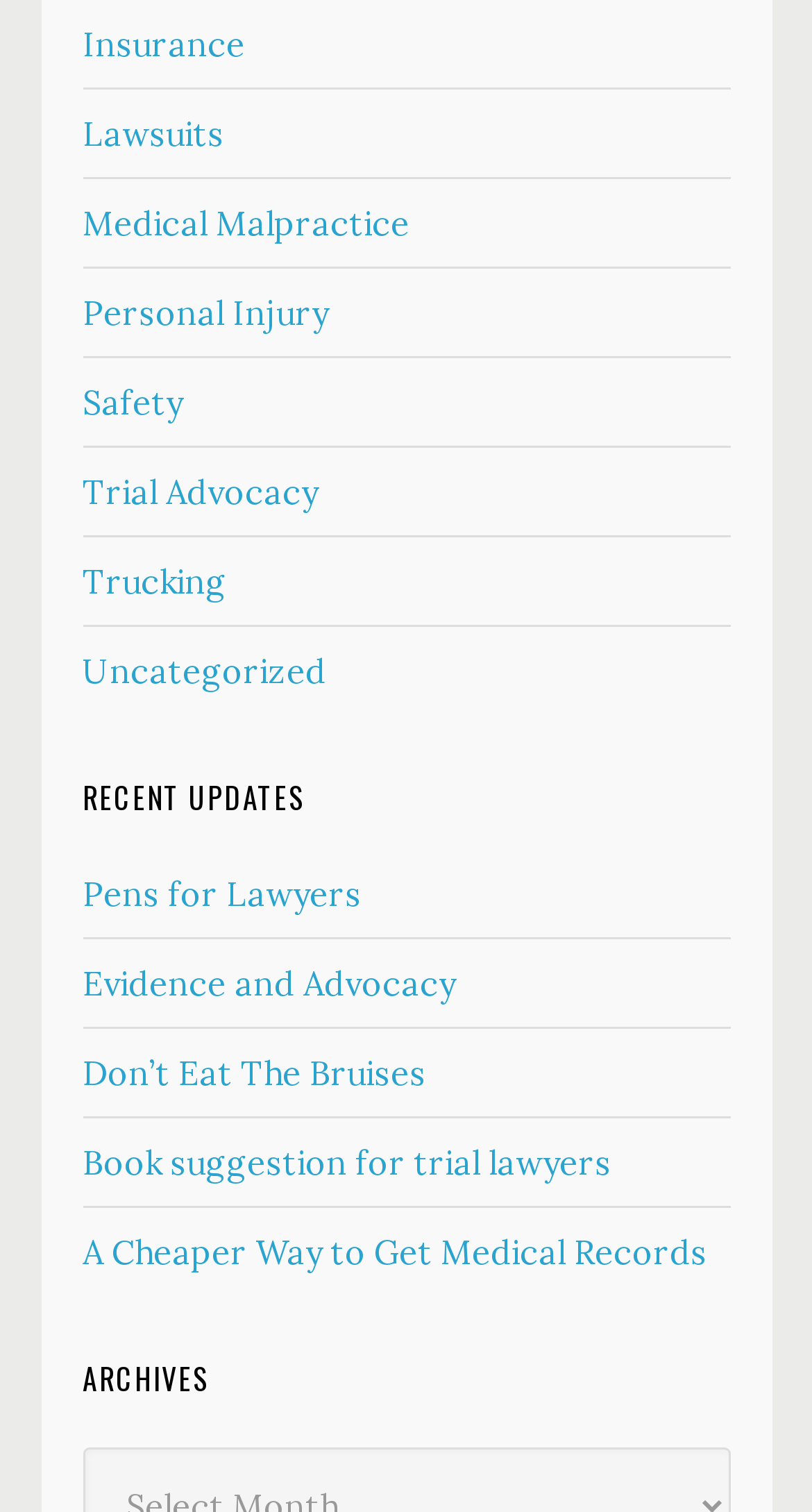Specify the bounding box coordinates of the area to click in order to follow the given instruction: "View archives."

[0.101, 0.901, 0.899, 0.924]